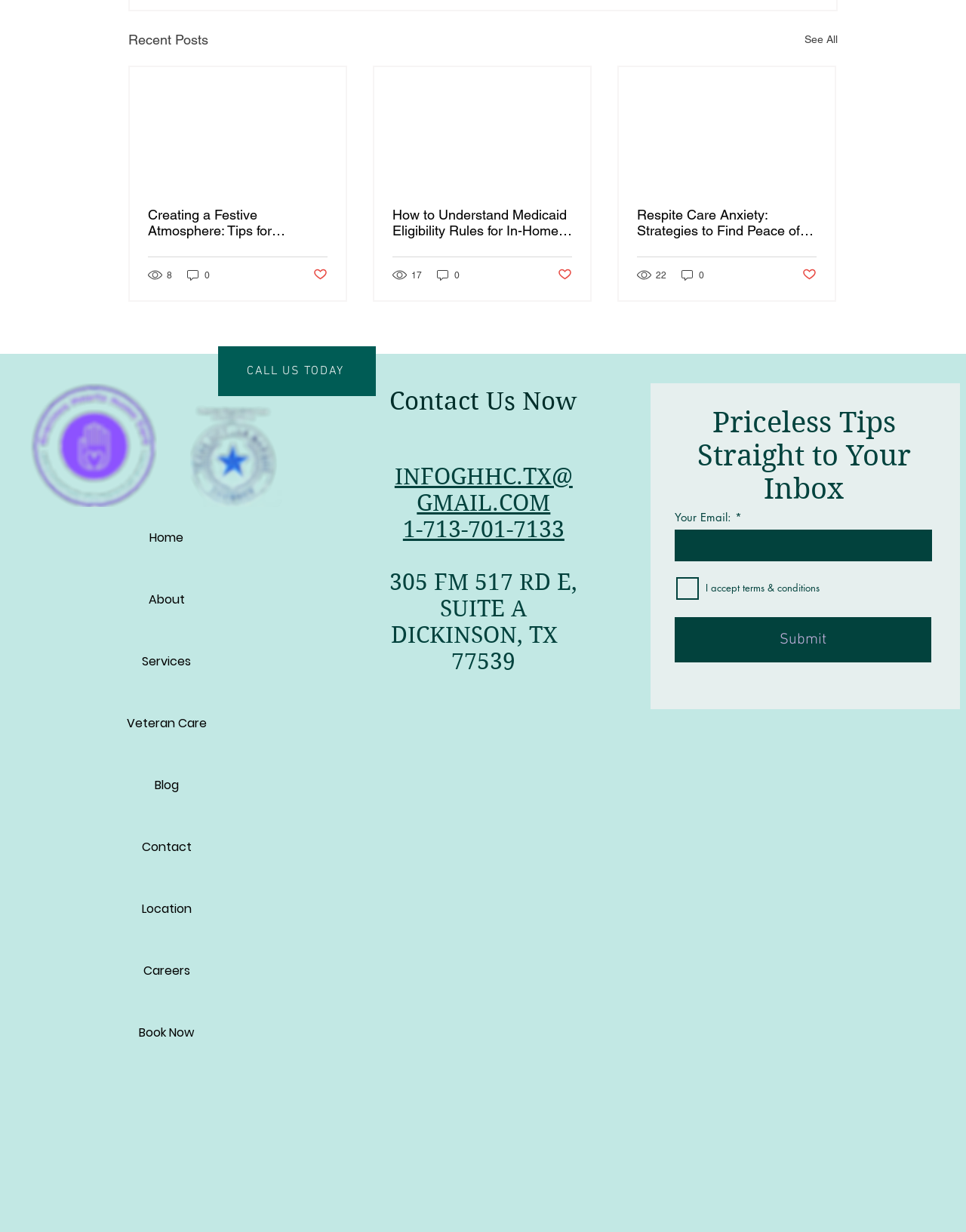Highlight the bounding box coordinates of the element that should be clicked to carry out the following instruction: "Sign in". The coordinates must be given as four float numbers ranging from 0 to 1, i.e., [left, top, right, bottom].

None